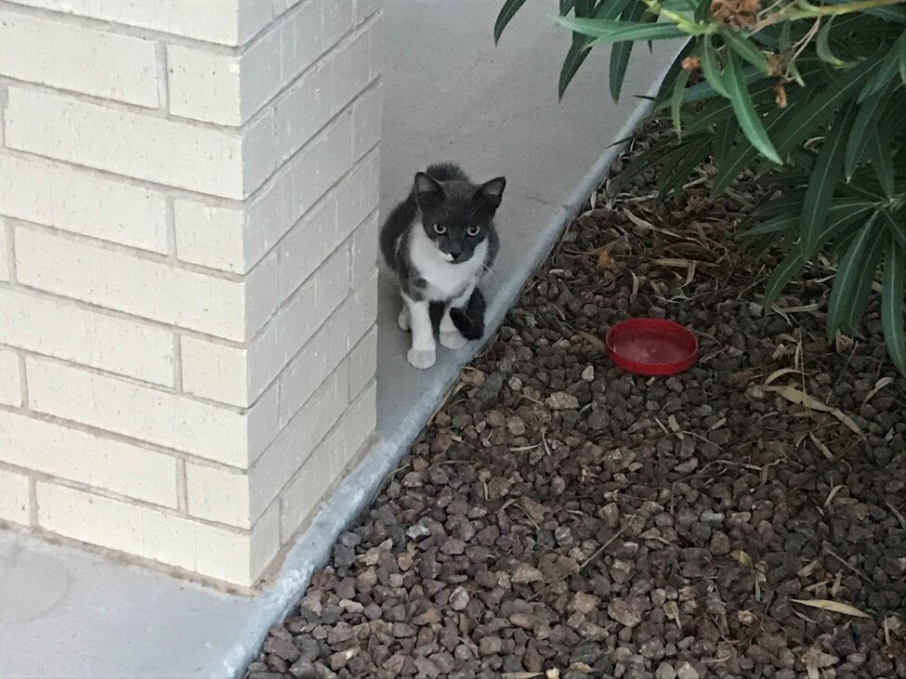Carefully examine the image and provide an in-depth answer to the question: What is beside the cat?

According to the caption, 'by its side, a small red dish sits on the ground', indicating that the dish is placed next to the cat.